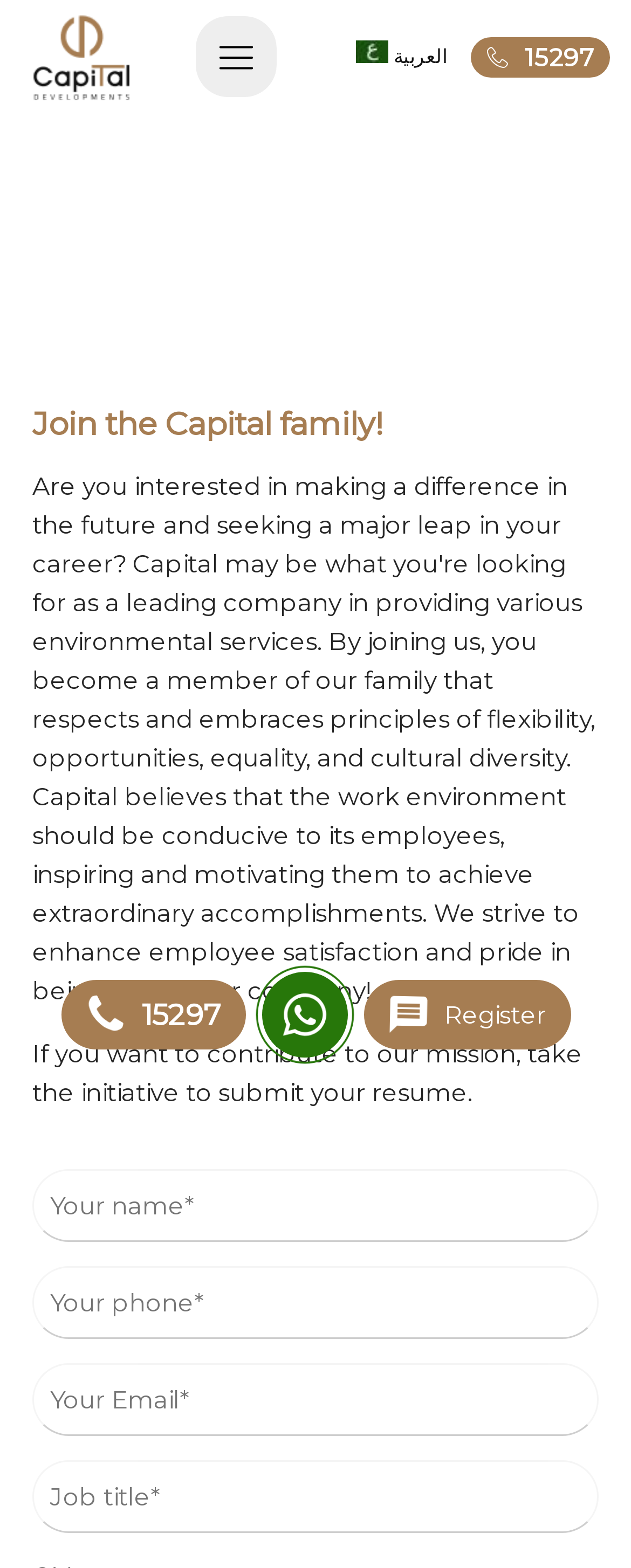Please determine the bounding box coordinates of the area that needs to be clicked to complete this task: 'Click the whatsapp icon'. The coordinates must be four float numbers between 0 and 1, formatted as [left, top, right, bottom].

[0.45, 0.634, 0.514, 0.66]